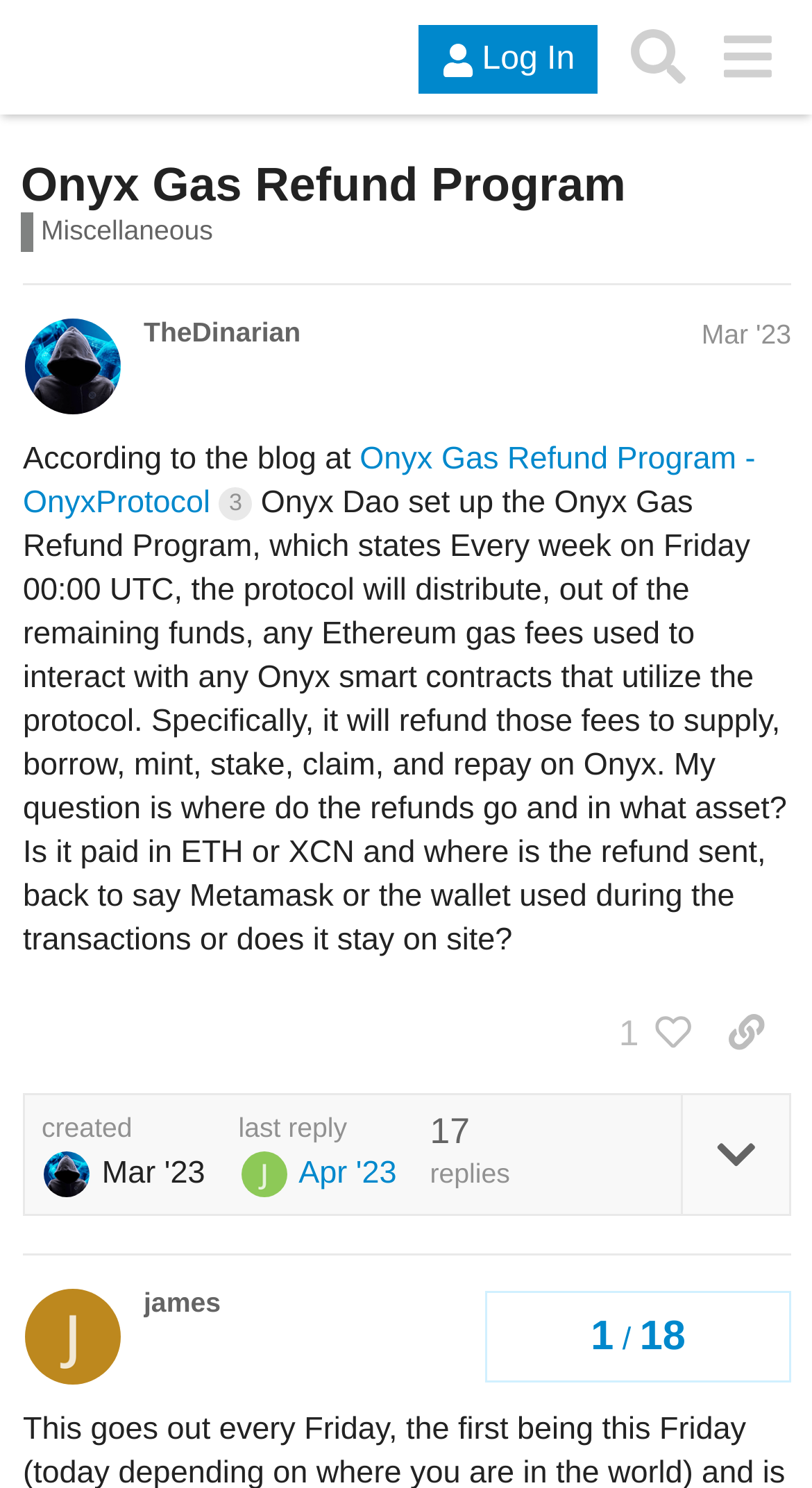Identify and generate the primary title of the webpage.

Onyx Gas Refund Program